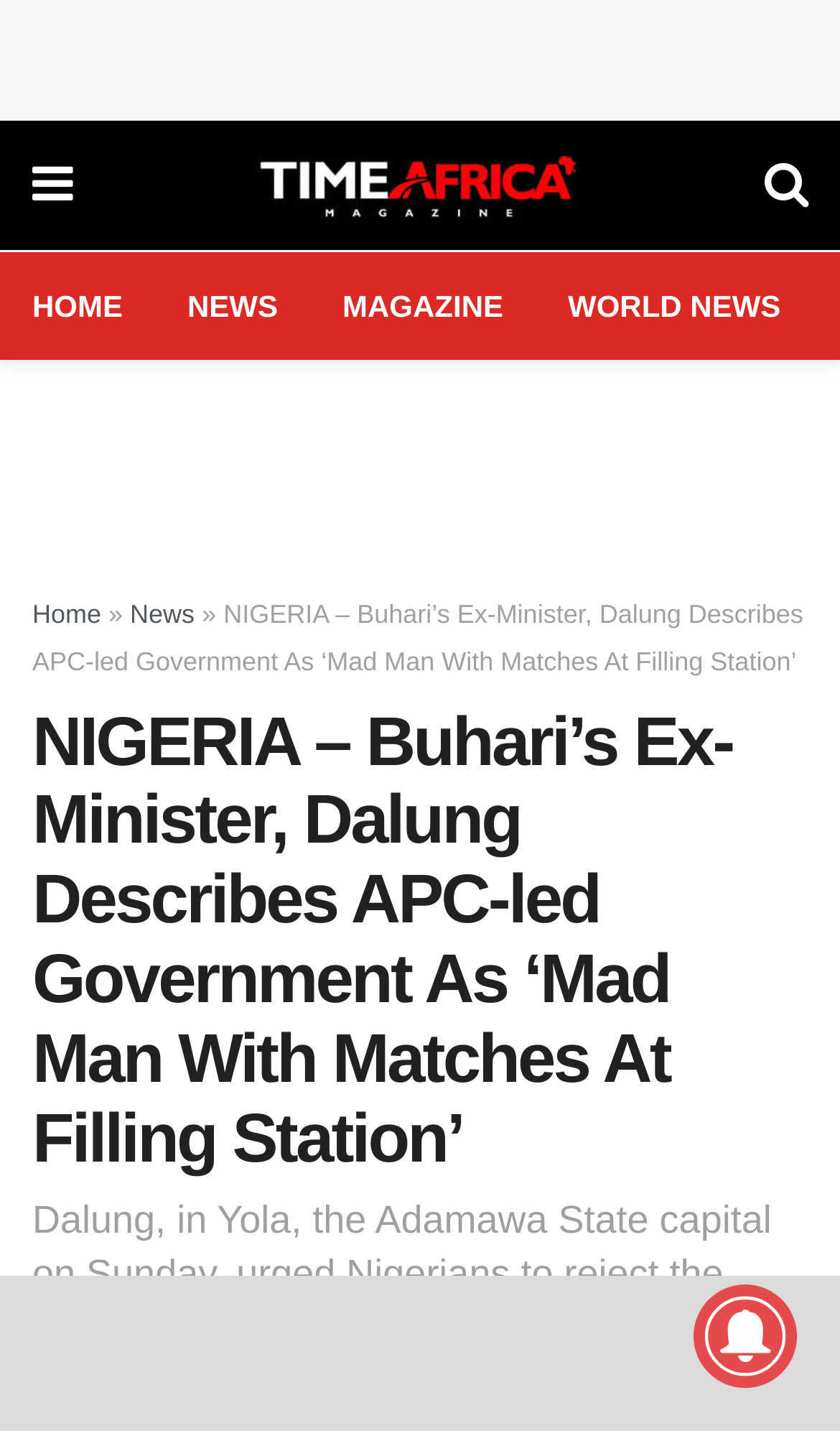What is the location mentioned in the article?
Please use the image to provide an in-depth answer to the question.

The location mentioned in the article is Yola, which is the capital of Adamawa State. This is where Dalung made his statement about the Nigerian government.